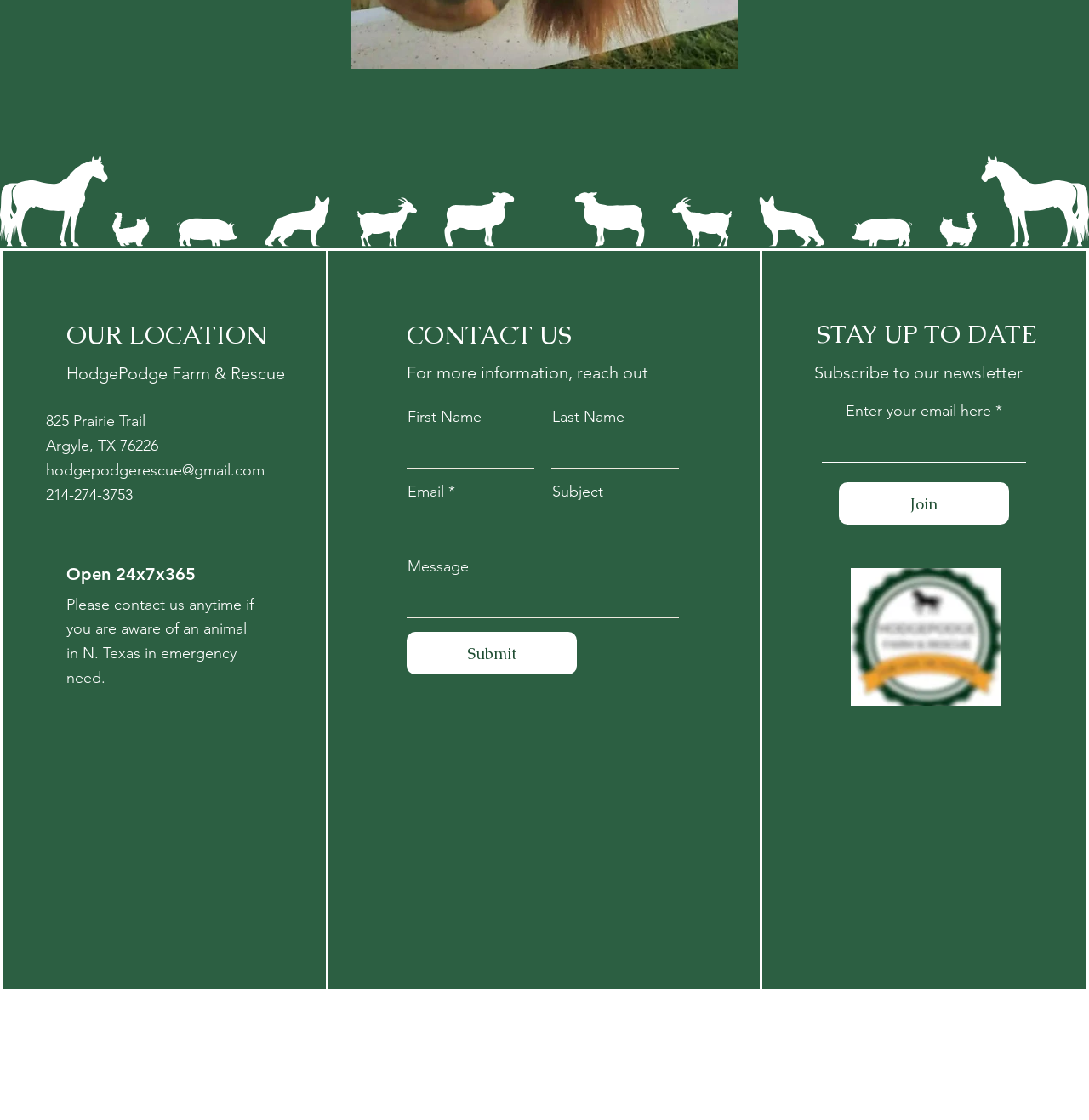Please provide a short answer using a single word or phrase for the question:
What is the name of the farm and rescue?

HodgePodge Farm & Rescue